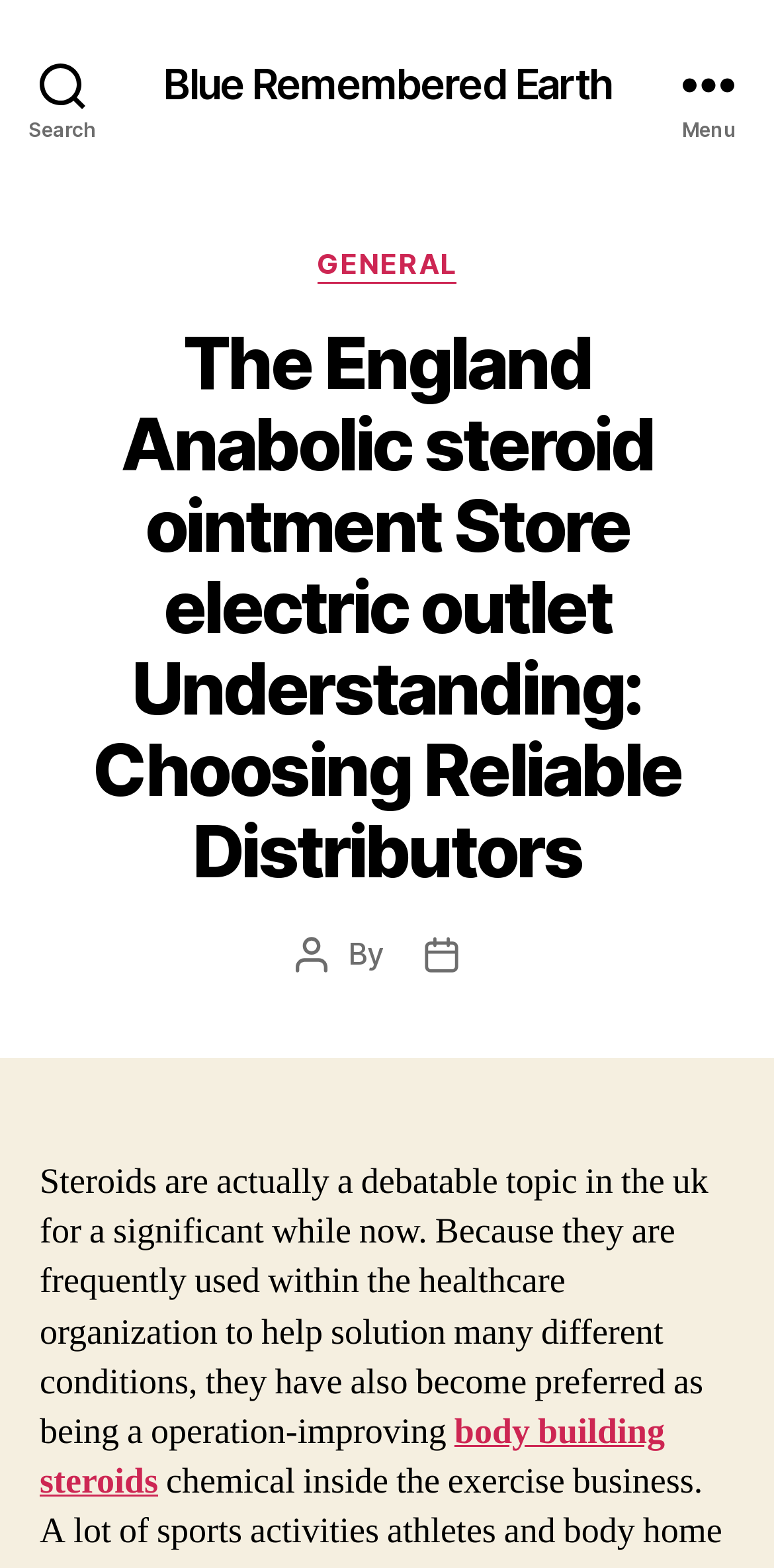Respond with a single word or phrase to the following question: What category is mentioned in the menu?

GENERAL